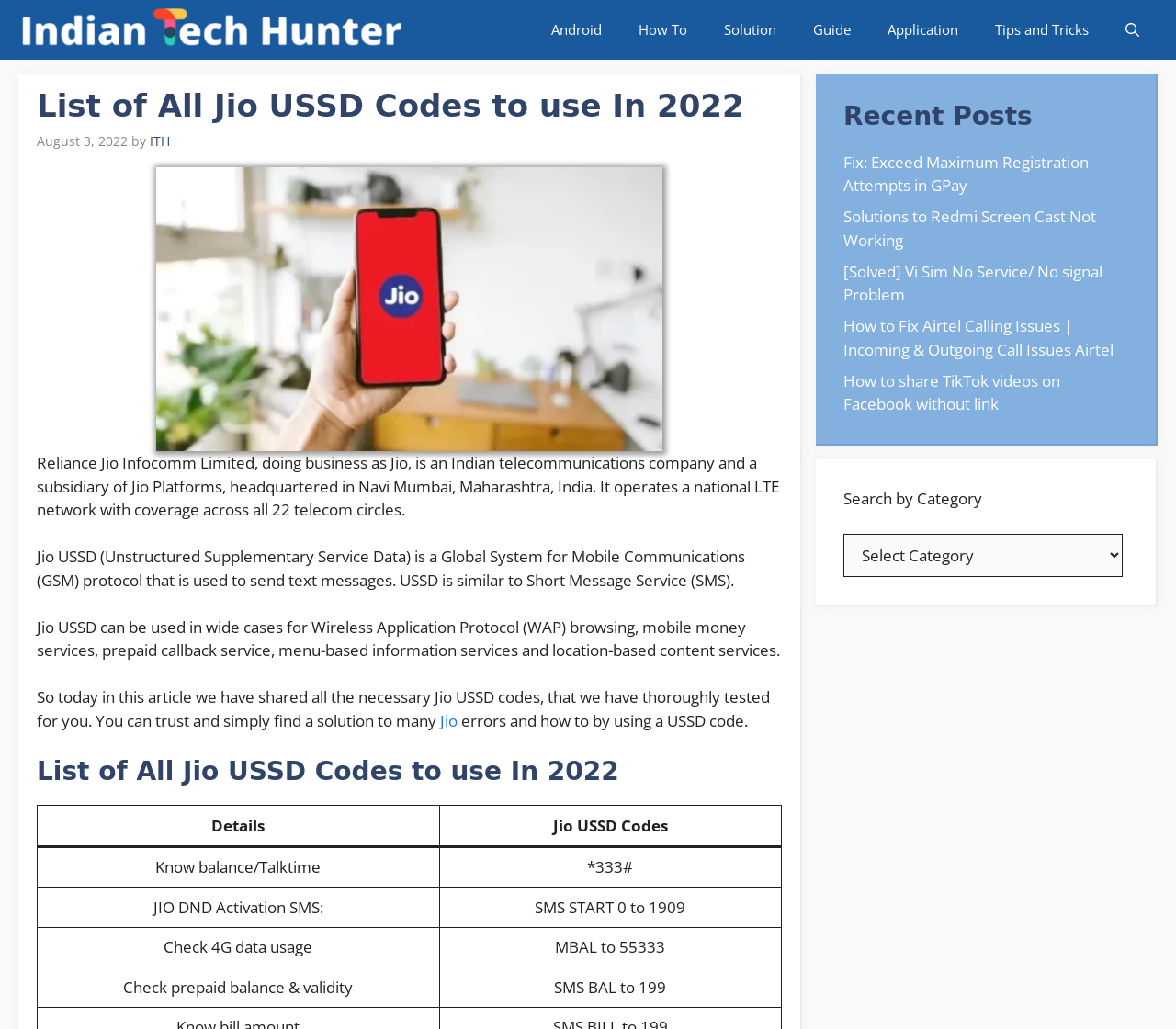Look at the image and answer the question in detail:
What is the category of the article on the webpage?

The webpage has a navigation section with links to different categories, and the article on the webpage falls under the category of 'How To'.